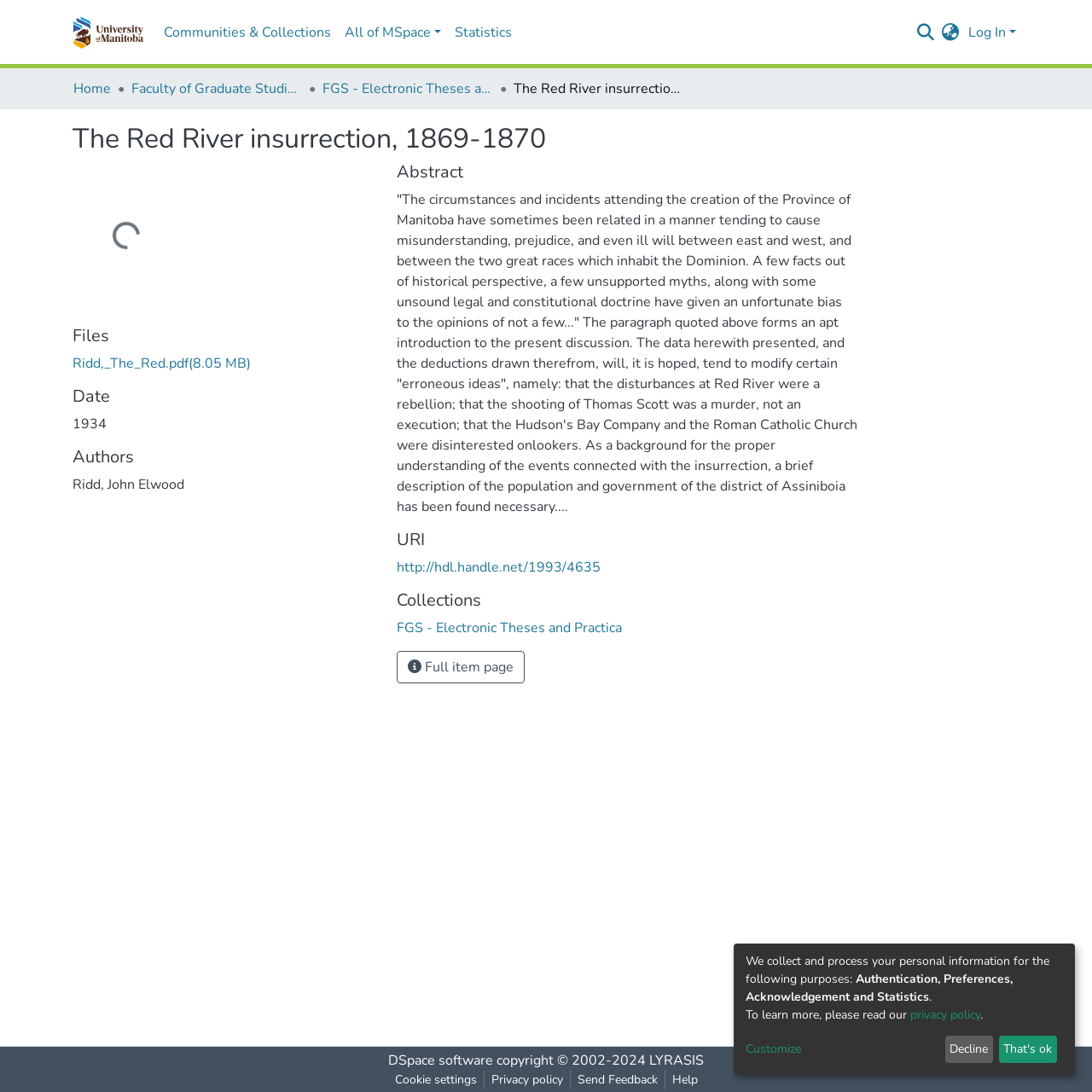Locate the bounding box coordinates of the segment that needs to be clicked to meet this instruction: "View full item page".

[0.363, 0.596, 0.48, 0.626]